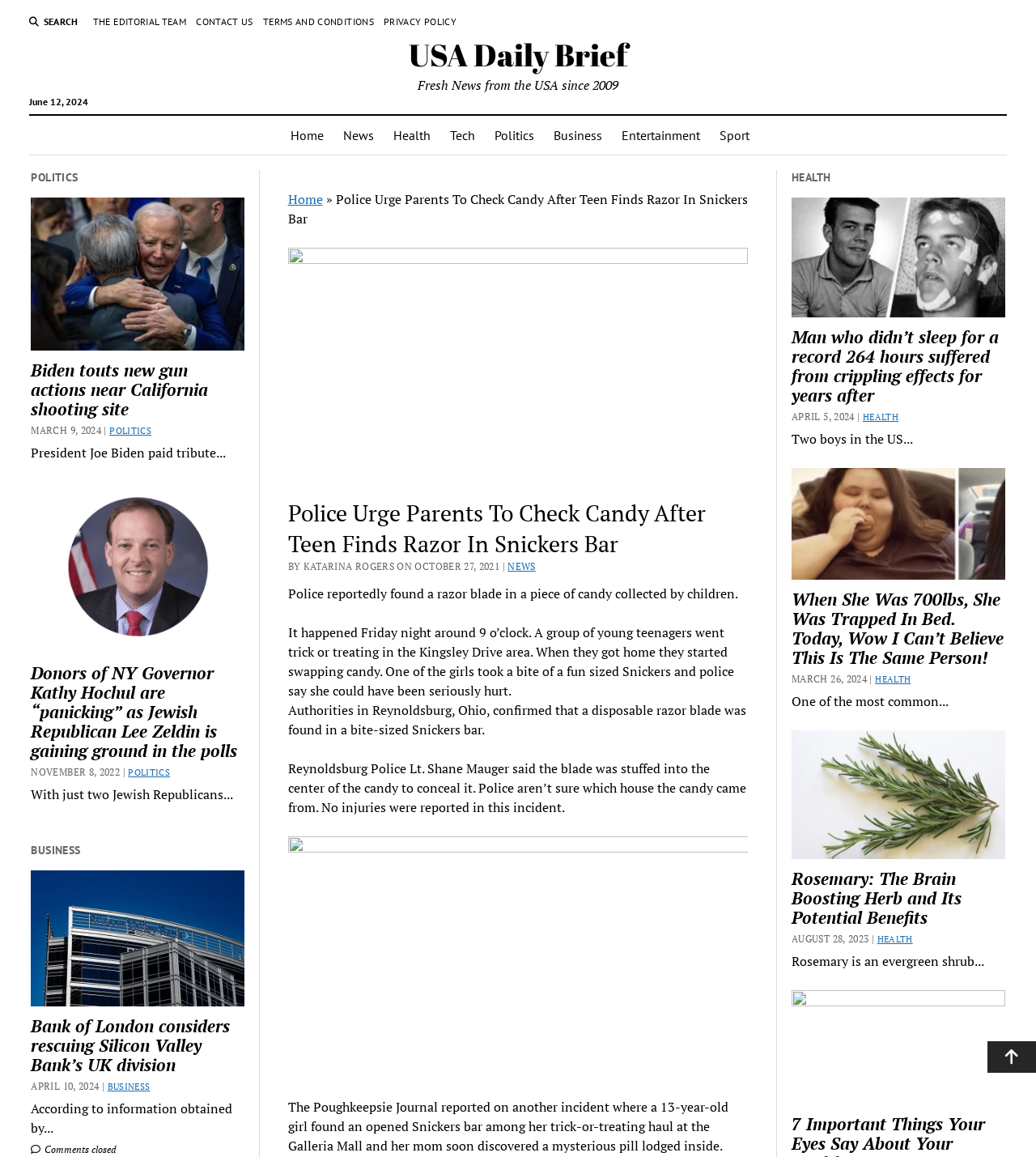What is the name of the website?
Look at the image and construct a detailed response to the question.

I determined the answer by looking at the link 'USA Daily Brief' with the bounding box coordinates [0.394, 0.029, 0.606, 0.065], which suggests it is the name of the website.